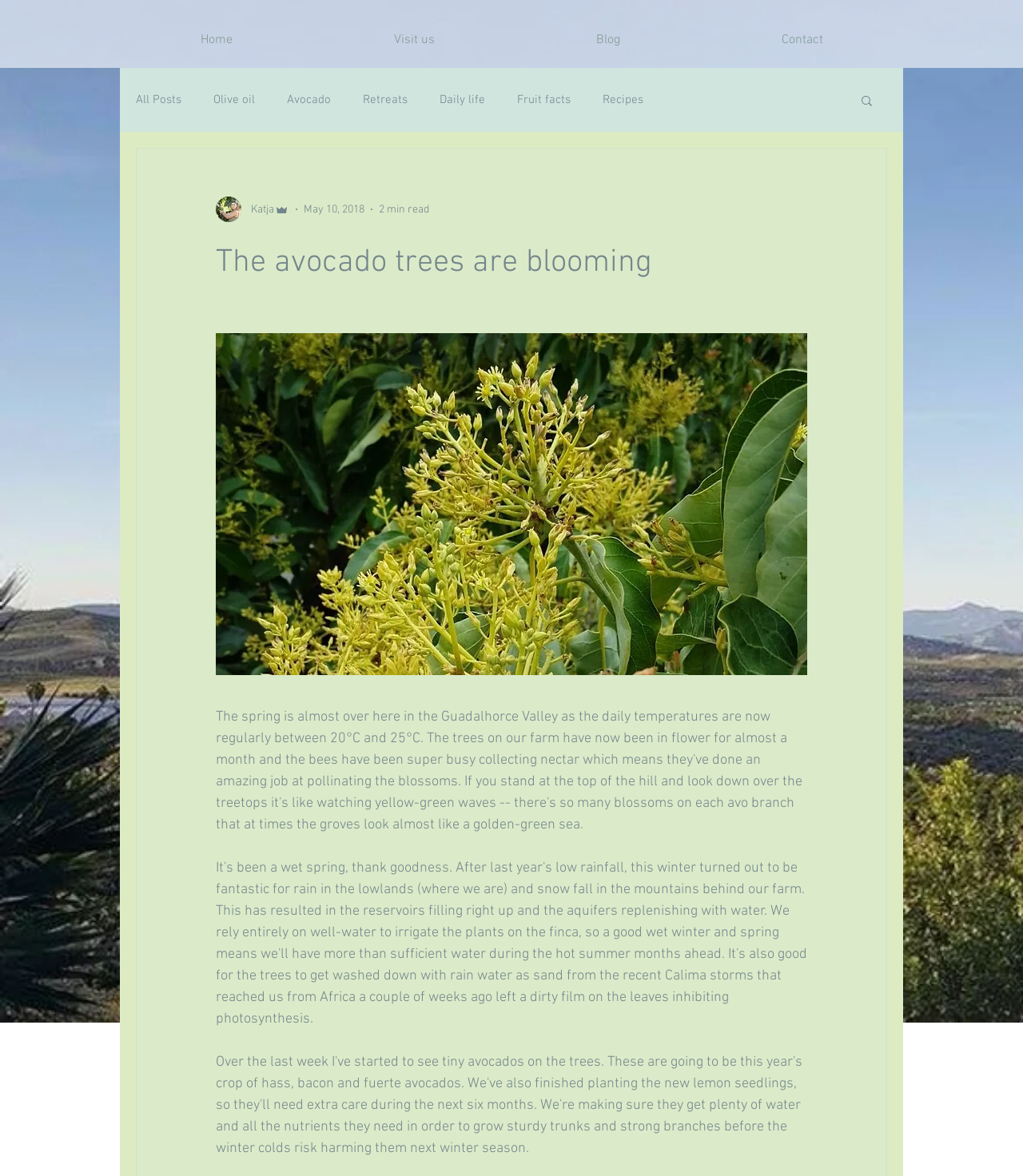From the given element description: "Daily life", find the bounding box for the UI element. Provide the coordinates as four float numbers between 0 and 1, in the order [left, top, right, bottom].

[0.43, 0.079, 0.474, 0.091]